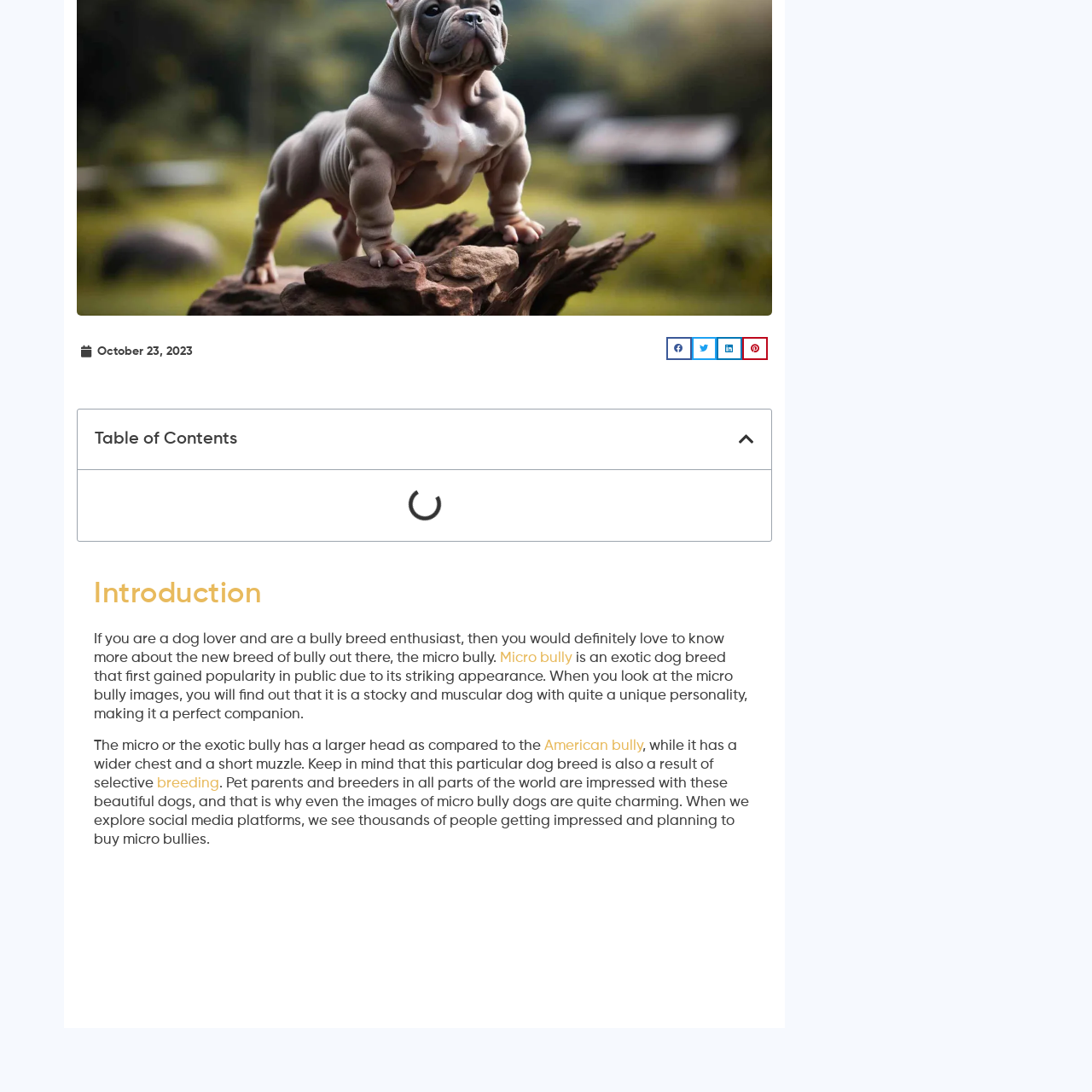What is the Shorty Bull known for?
Analyze the image encased by the red bounding box and elaborate on your answer to the question.

The Shorty Bull is typically known for its robust build and features, which are highlighted in the image to provide a visual comparison with the Micro Bully.